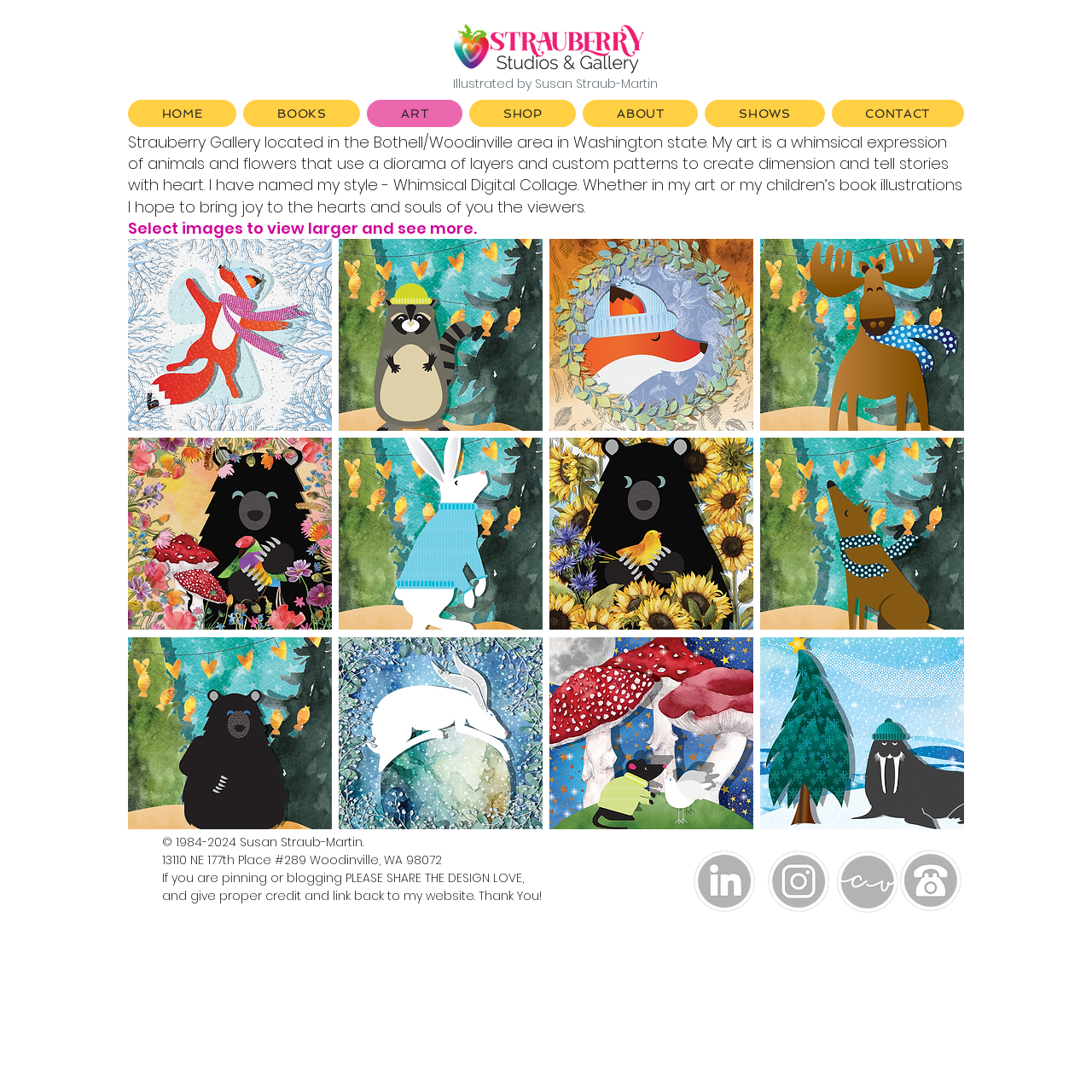Use one word or a short phrase to answer the question provided: 
What is the copyright year range of the webpage?

1984-2024